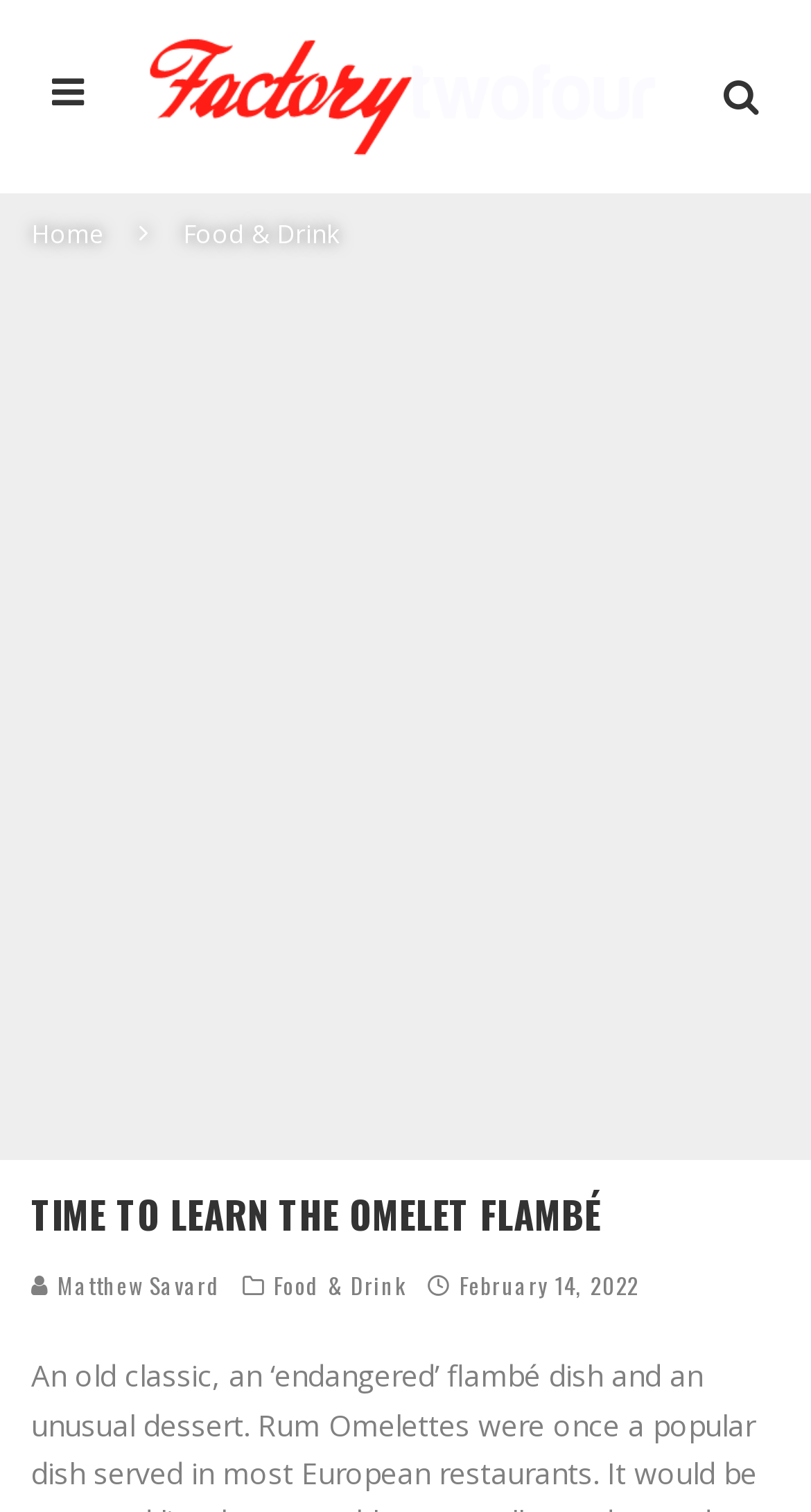Who is the author of the article?
Give a detailed explanation using the information visible in the image.

I found the answer by looking at the link element with the text 'Matthew Savard' and bounding box coordinates [0.038, 0.839, 0.272, 0.861].